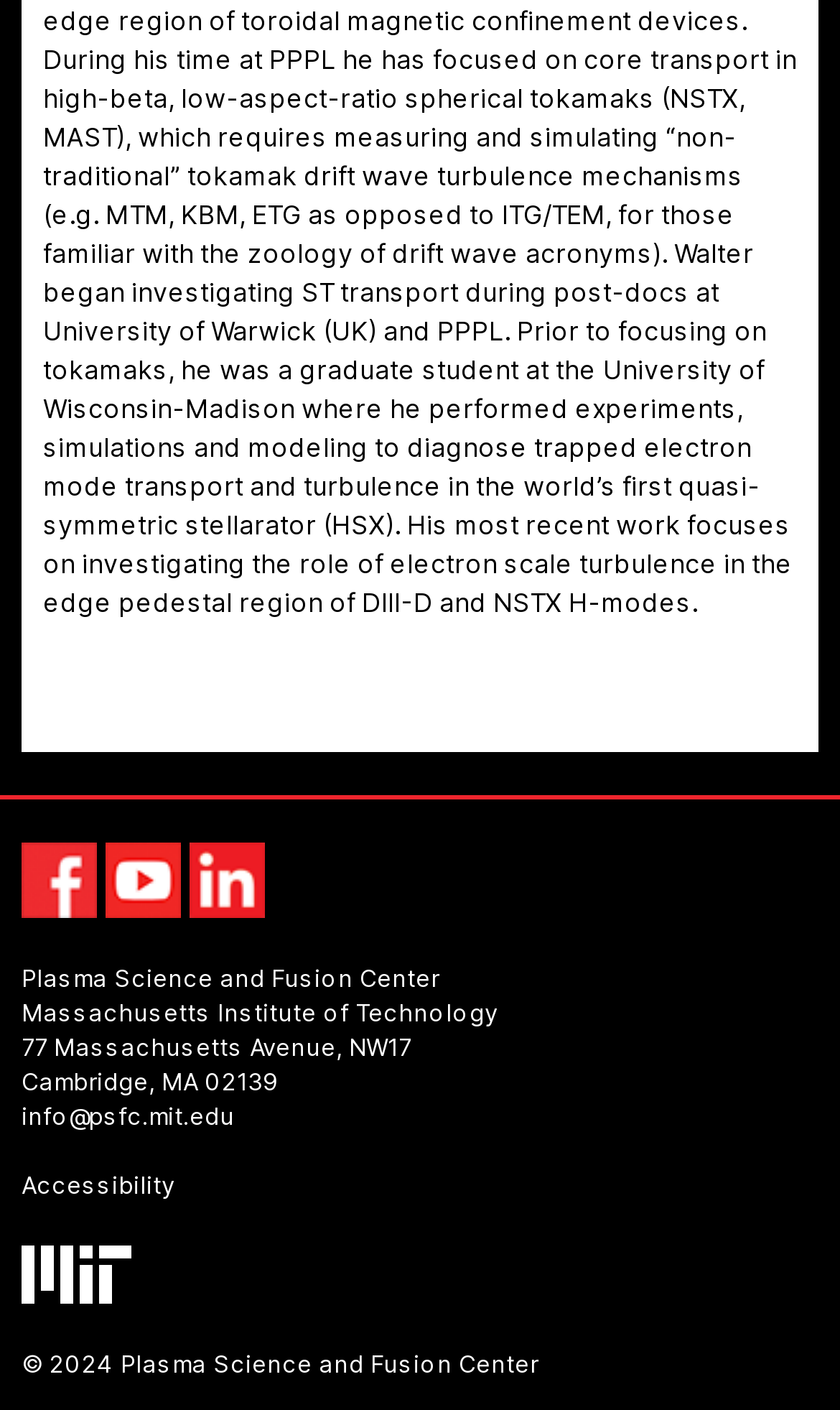Answer the question with a brief word or phrase:
What is the name of the university?

MIT